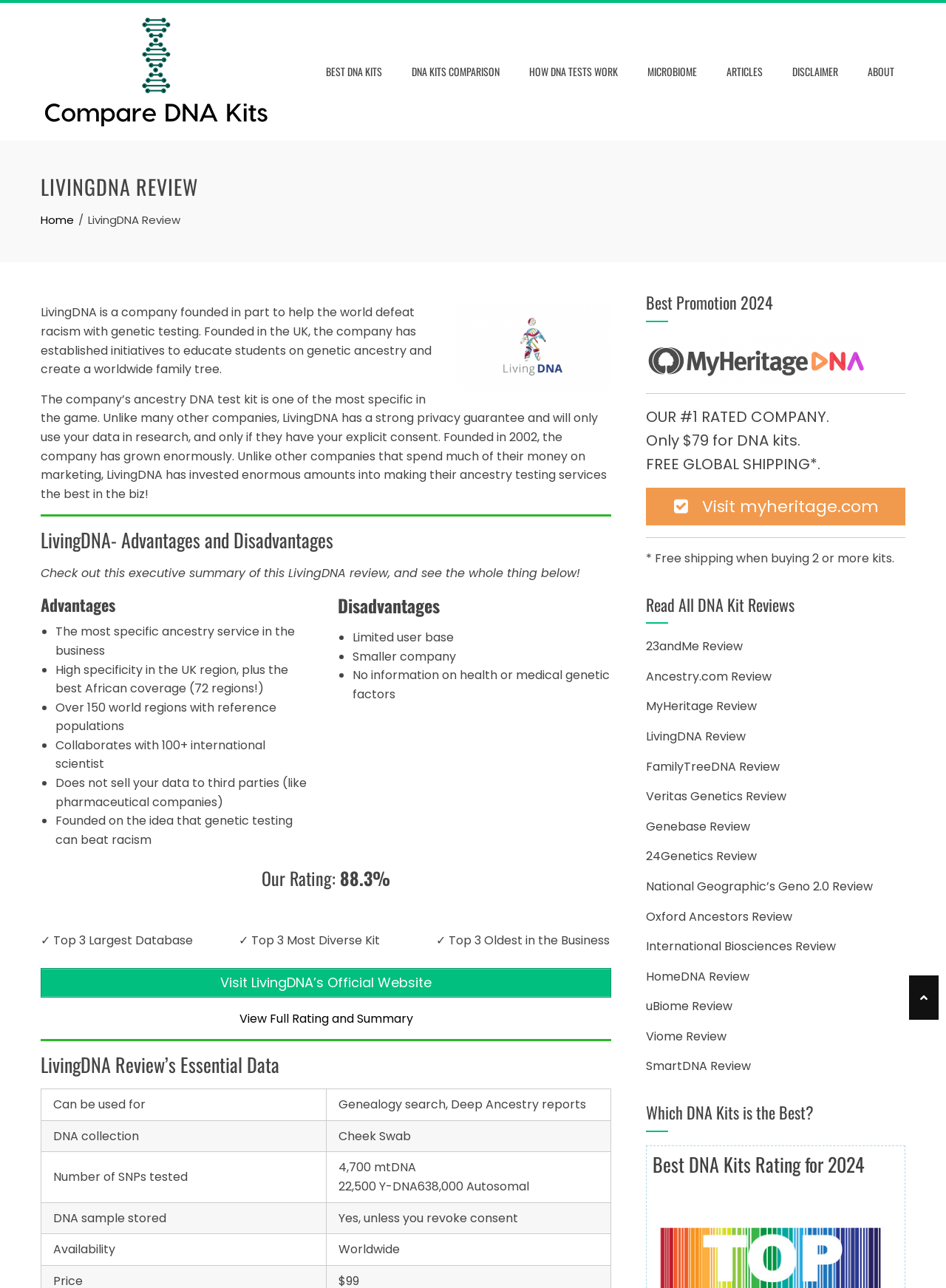Provide a single word or phrase to answer the given question: 
What is the rating of LivingDNA's DNA kit?

88.3%